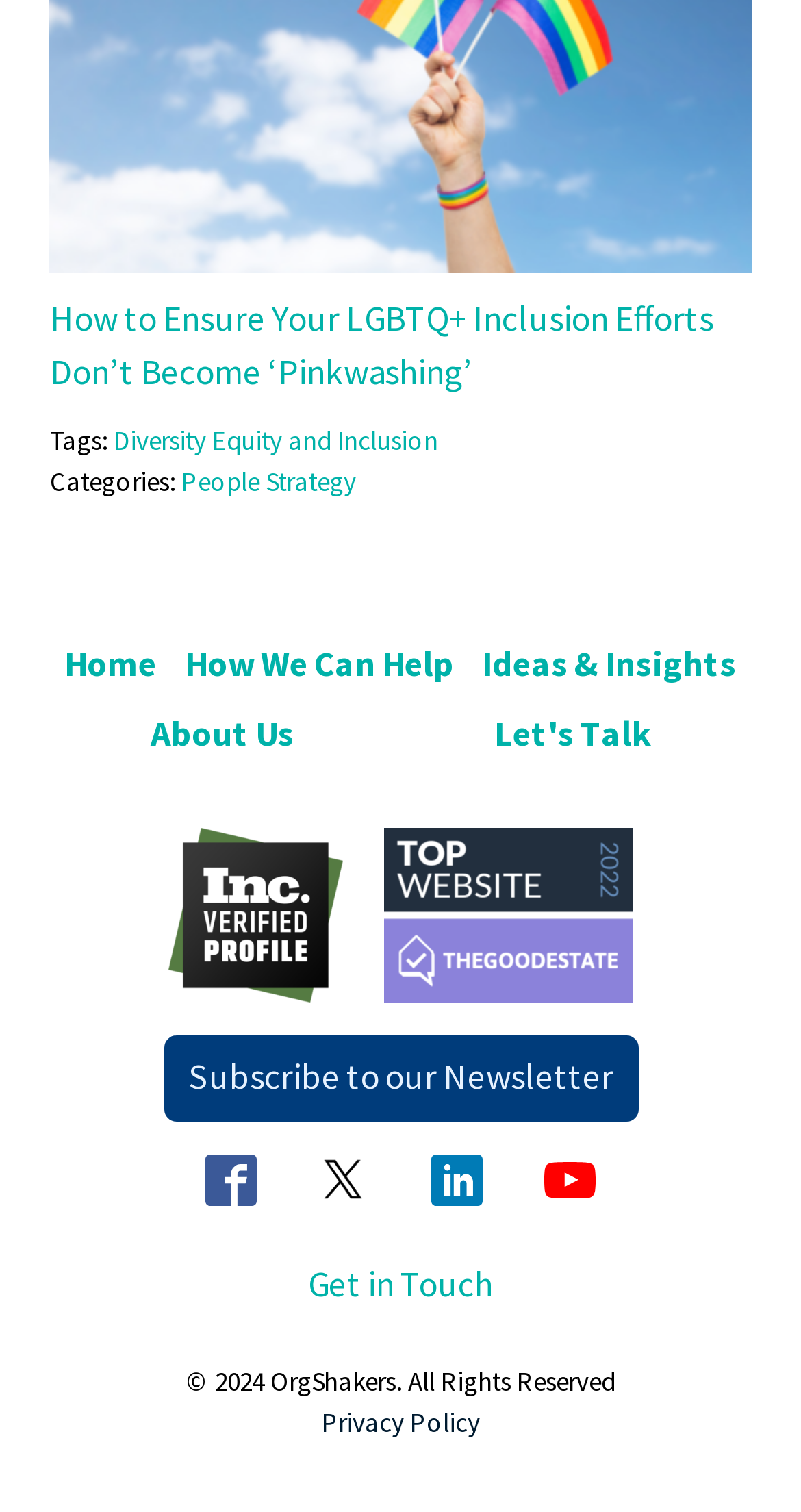Please identify the bounding box coordinates of the element's region that needs to be clicked to fulfill the following instruction: "Subscribe to the newsletter". The bounding box coordinates should consist of four float numbers between 0 and 1, i.e., [left, top, right, bottom].

[0.204, 0.685, 0.796, 0.741]